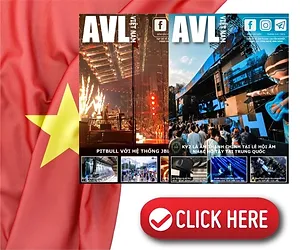Explain in detail what you see in the image.

The image features a vibrant advertisement for 'AVL', likely a publication related to audio-visual lighting and entertainment technology. The advertisement prominently displays the title "AVL" in bold letters at the top, capturing the viewer's attention. It showcases a dynamic layout, including colorful visuals of large-scale events, and images of impressive lighting setups, emphasizing the thrilling nature of the entertainment industry. 

In the background, a flag of Vietnam can be seen, hinting at potential regional relevance or audience engagement. Below the visuals, a large red button with the text "CLICK HERE" invites viewers to take action, suggesting that further information or resources are available online. This layout effectively combines eye-catching design elements with actionable content, aimed at enticing readers into exploring the publication further.